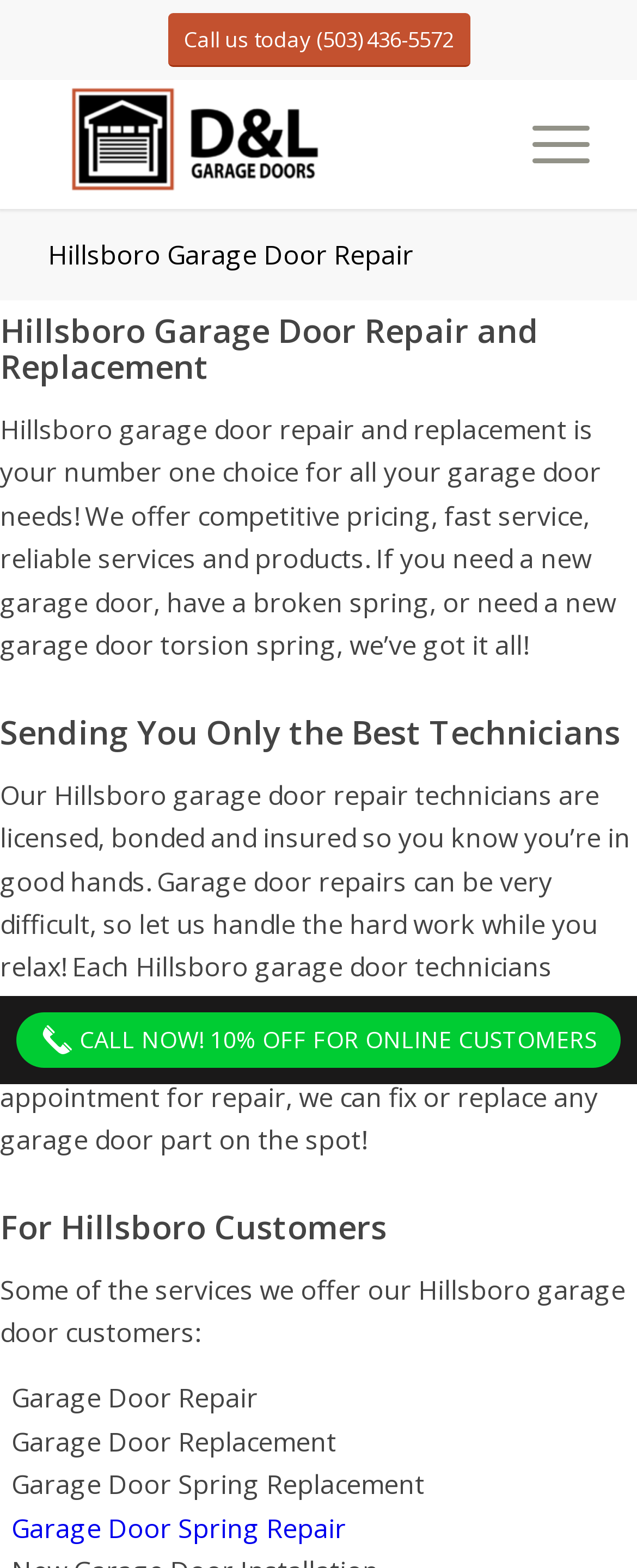Identify and extract the main heading from the webpage.

Hillsboro Garage Door Repair